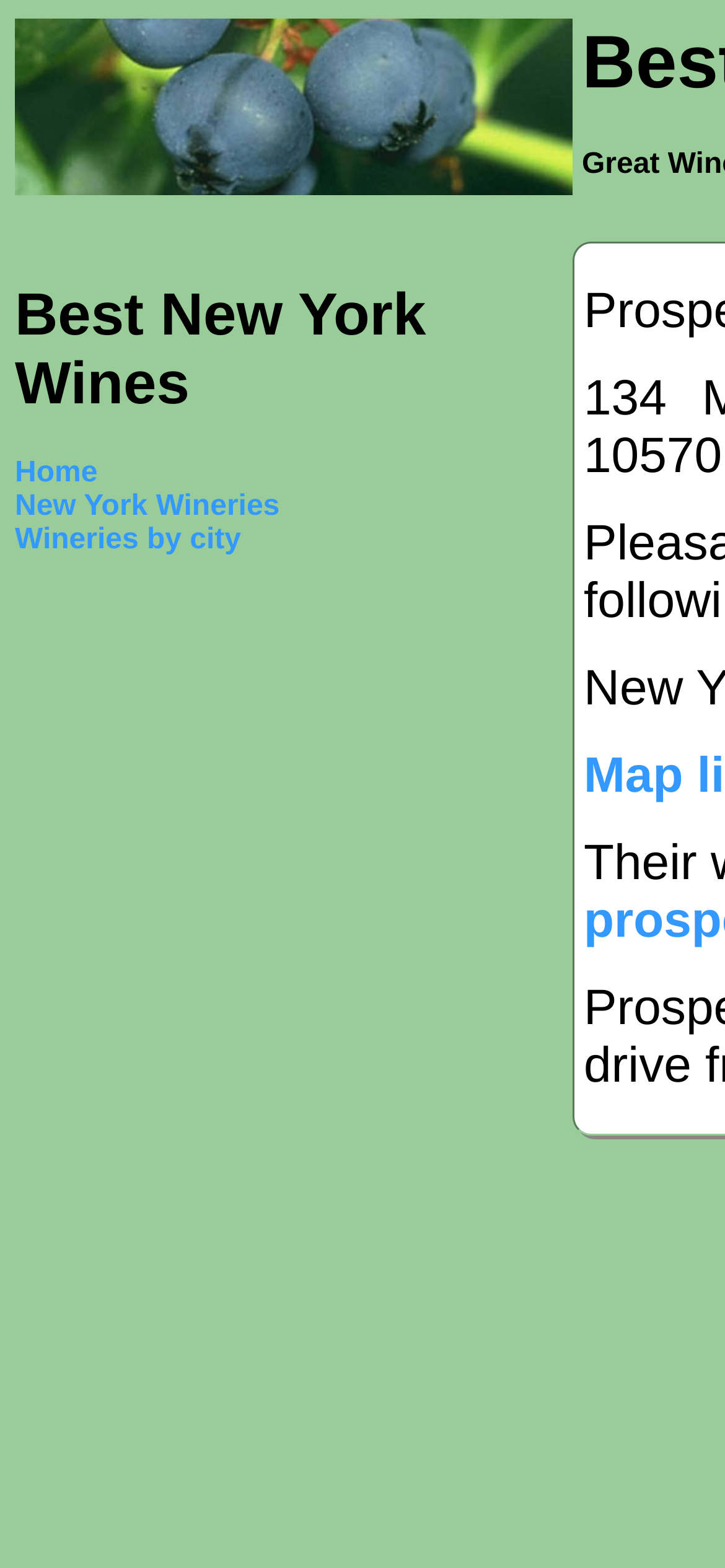Bounding box coordinates should be provided in the format (top-left x, top-left y, bottom-right x, bottom-right y) with all values between 0 and 1. Identify the bounding box for this UI element: parent_node: Best New York Wines

[0.021, 0.012, 0.803, 0.13]